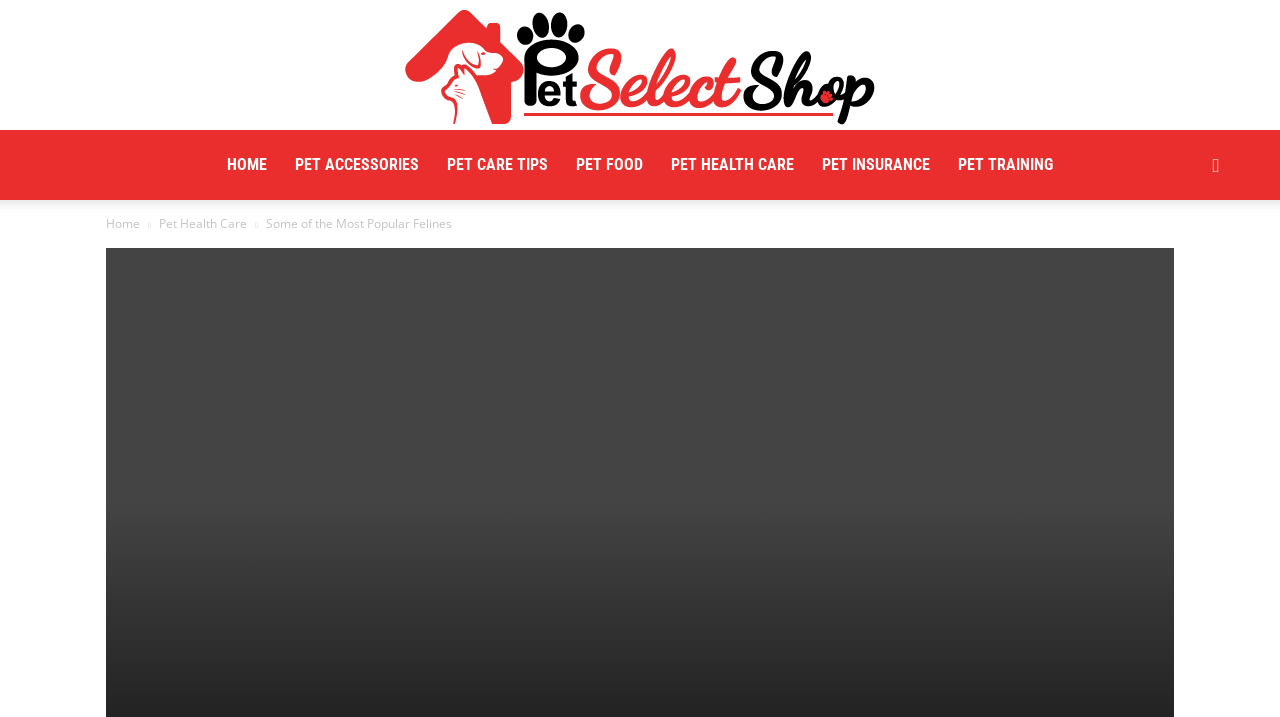Given the description "Pet Accessories", determine the bounding box of the corresponding UI element.

[0.136, 0.35, 0.255, 0.448]